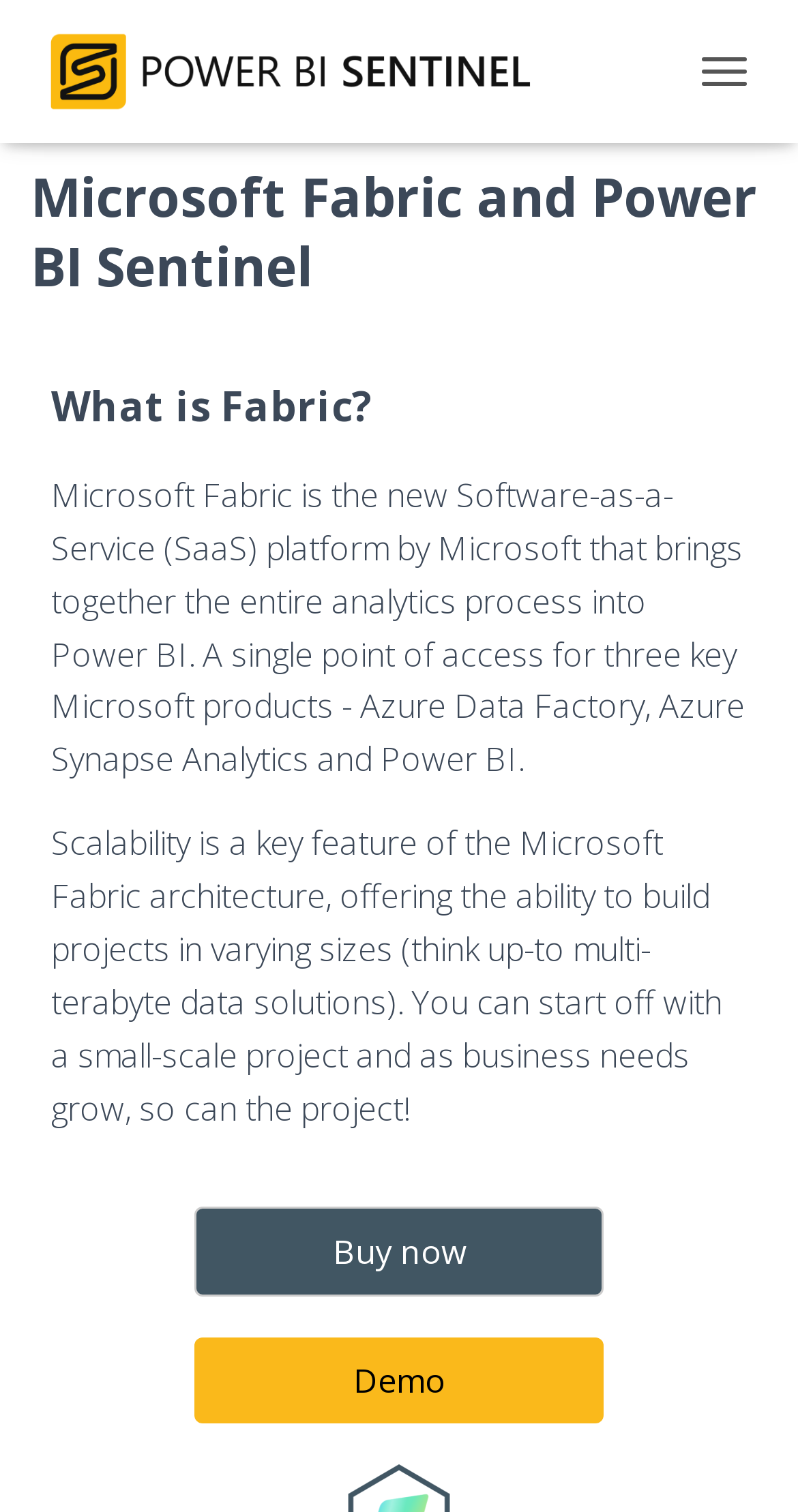Highlight the bounding box of the UI element that corresponds to this description: "Buy now".

[0.244, 0.799, 0.756, 0.858]